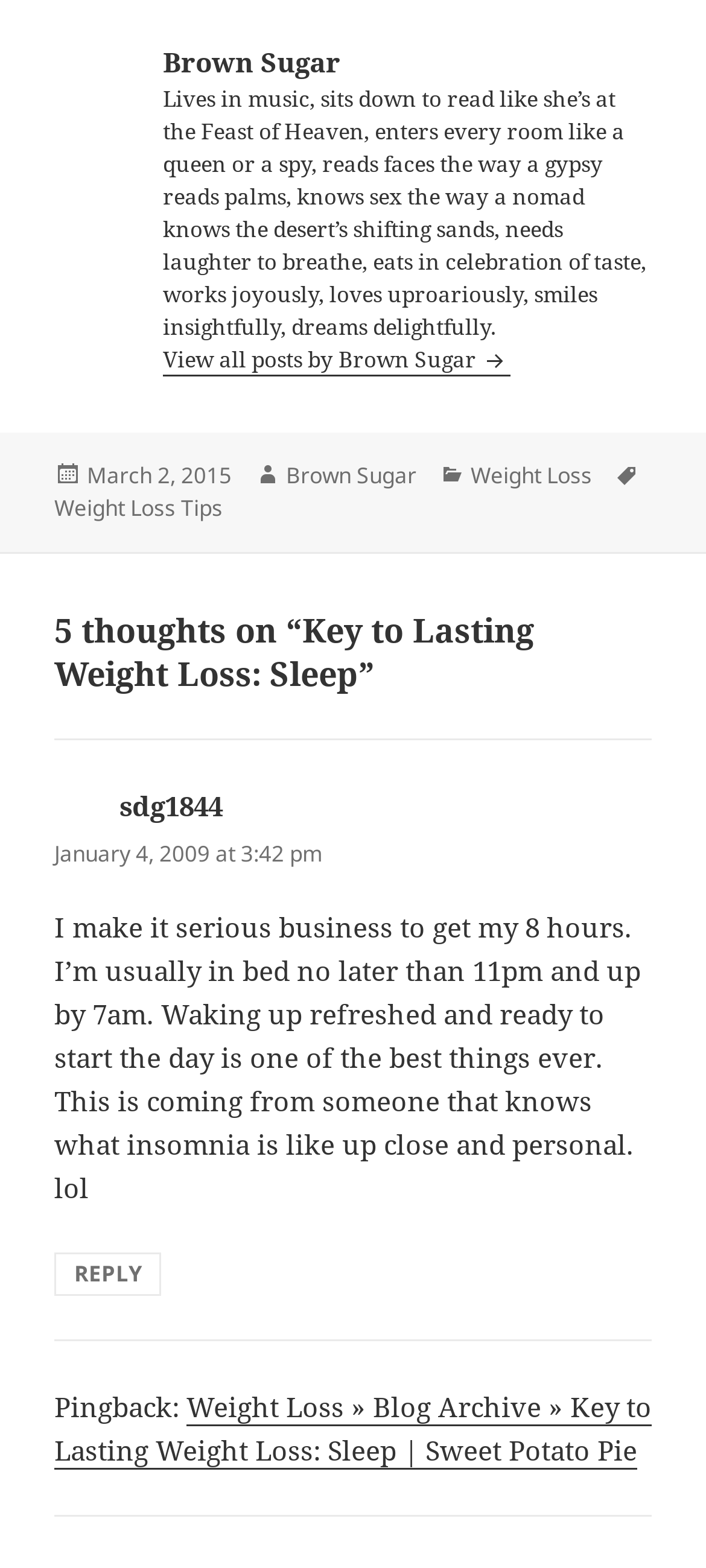Identify the bounding box coordinates of the clickable section necessary to follow the following instruction: "Search for something". The coordinates should be presented as four float numbers from 0 to 1, i.e., [left, top, right, bottom].

None